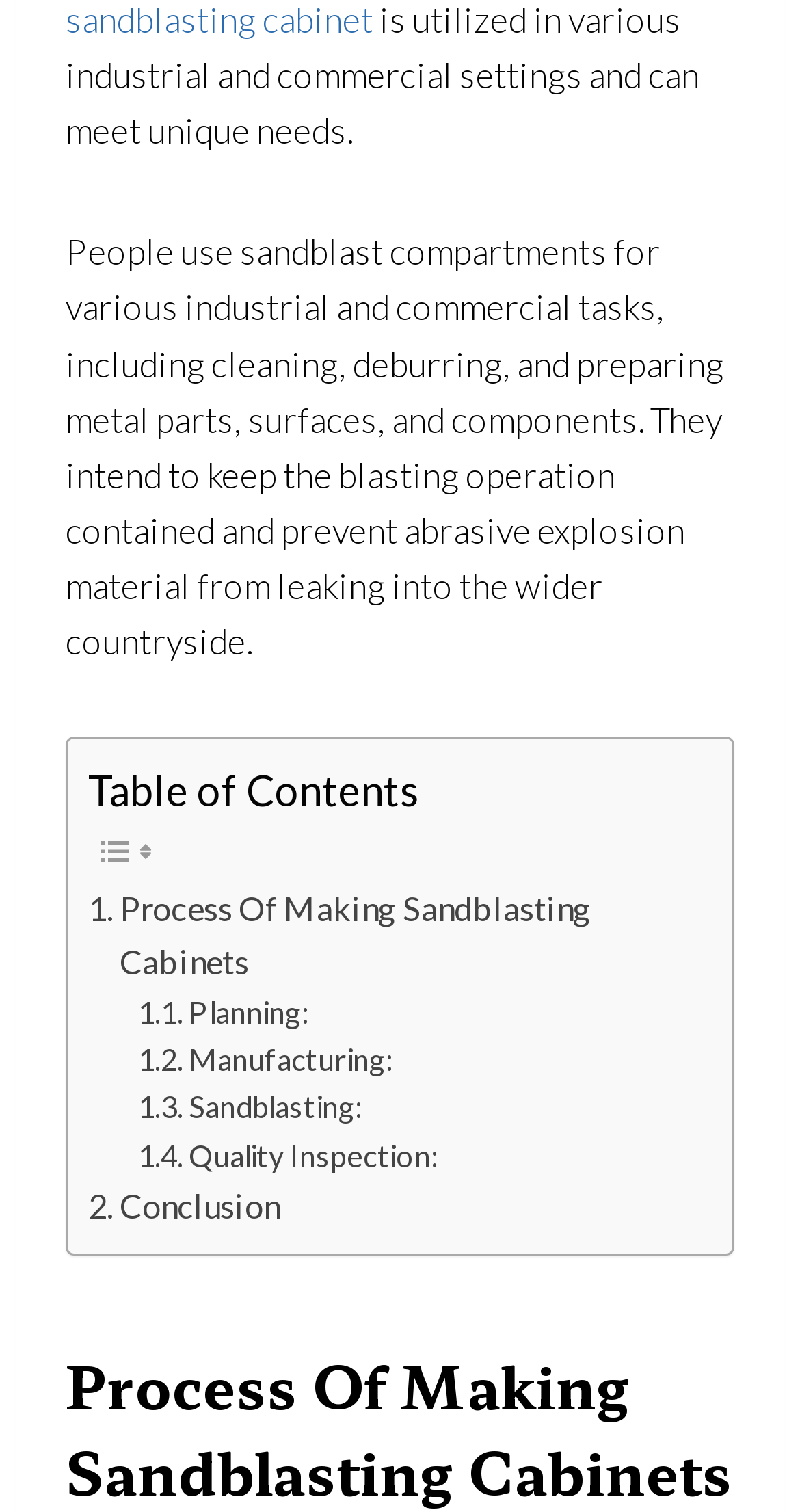Provide the bounding box coordinates of the UI element this sentence describes: "Conclusion".

[0.11, 0.78, 0.349, 0.815]